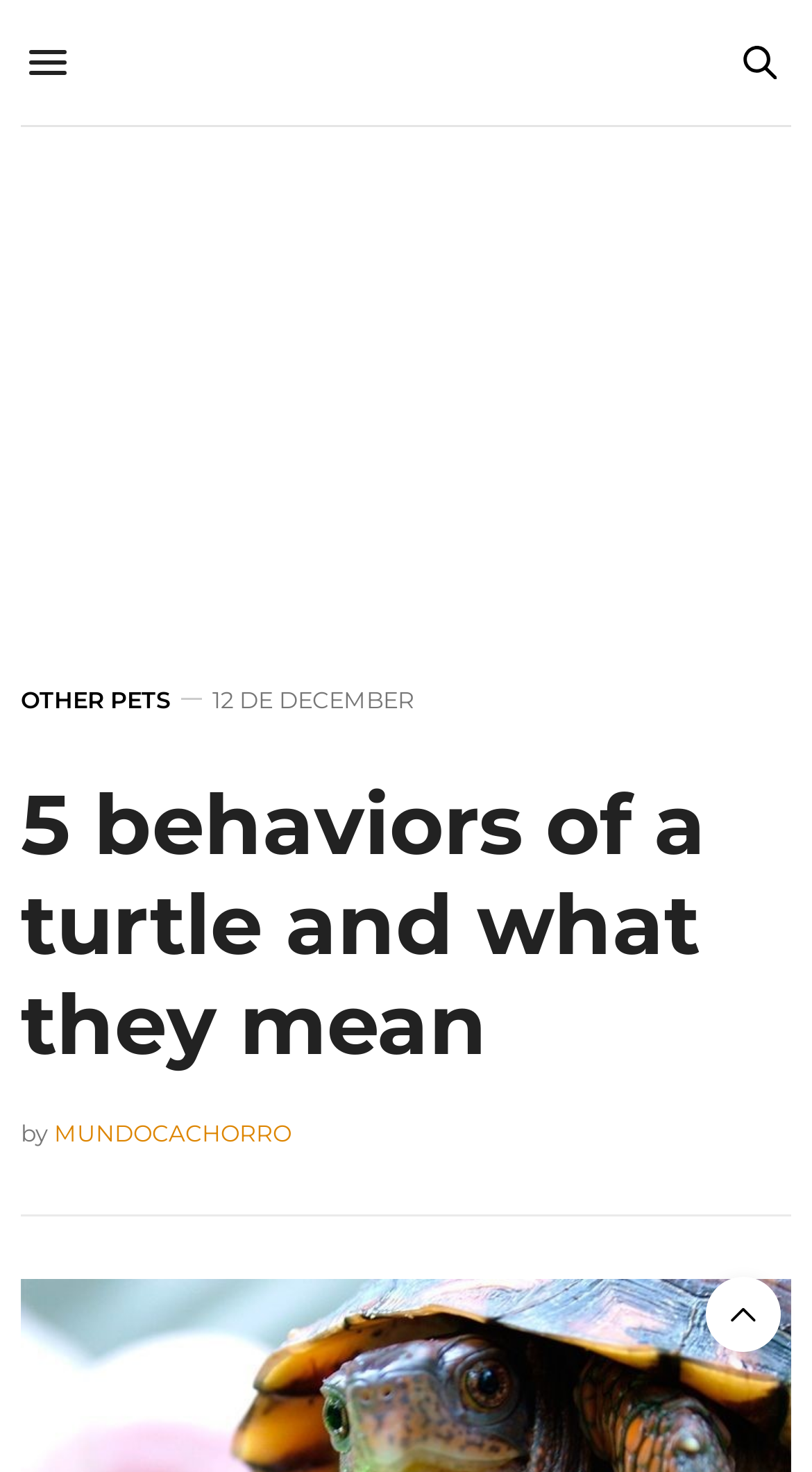What is the date of the article?
We need a detailed and meticulous answer to the question.

I found a StaticText element with the text '12 DE DECEMBER' which appears to be the date of the article. This element is a sibling of the heading element with the text '5 behaviors of a turtle and what they mean'.